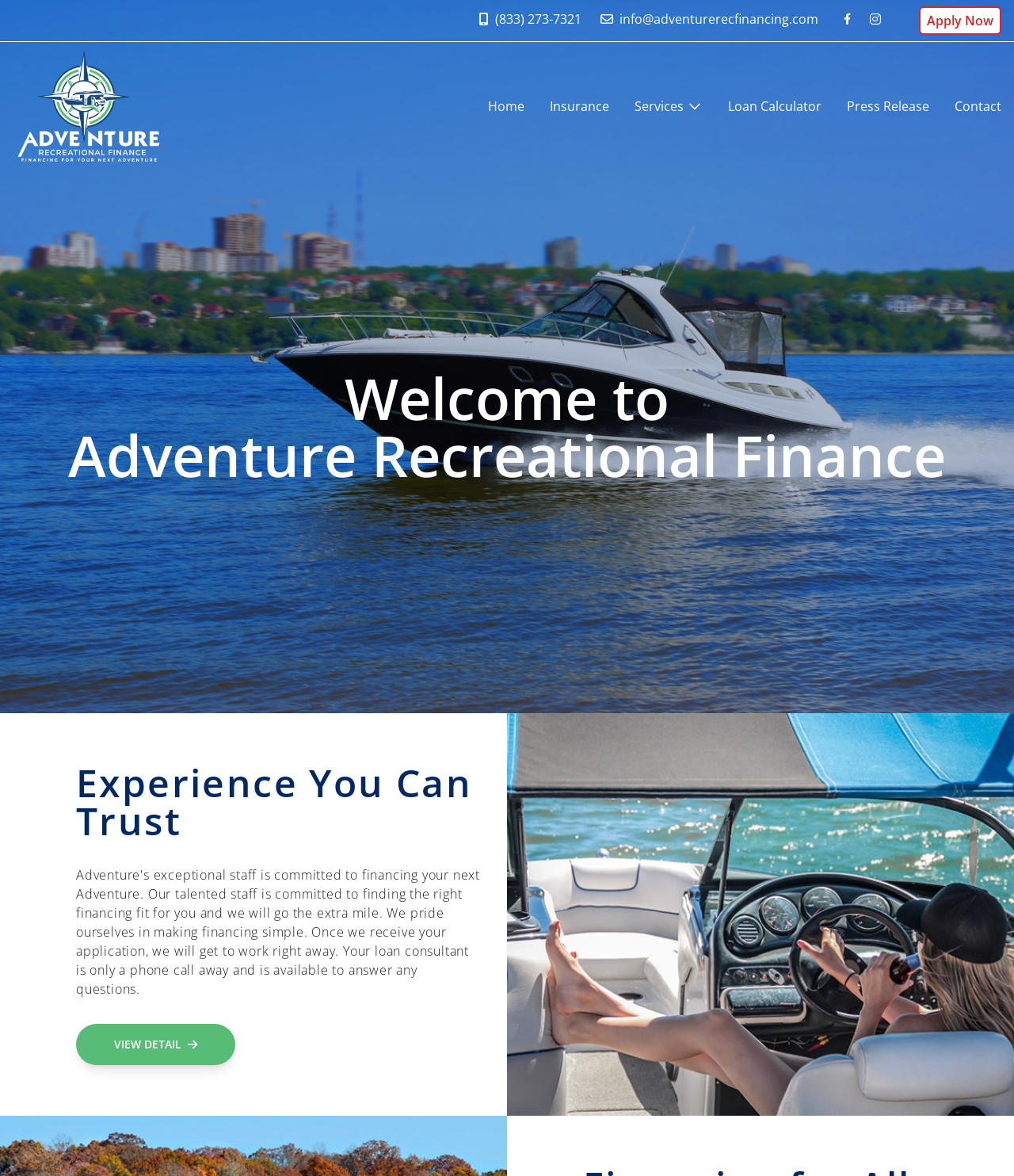Determine the bounding box coordinates for the region that must be clicked to execute the following instruction: "Send an email".

[0.592, 0.009, 0.807, 0.024]